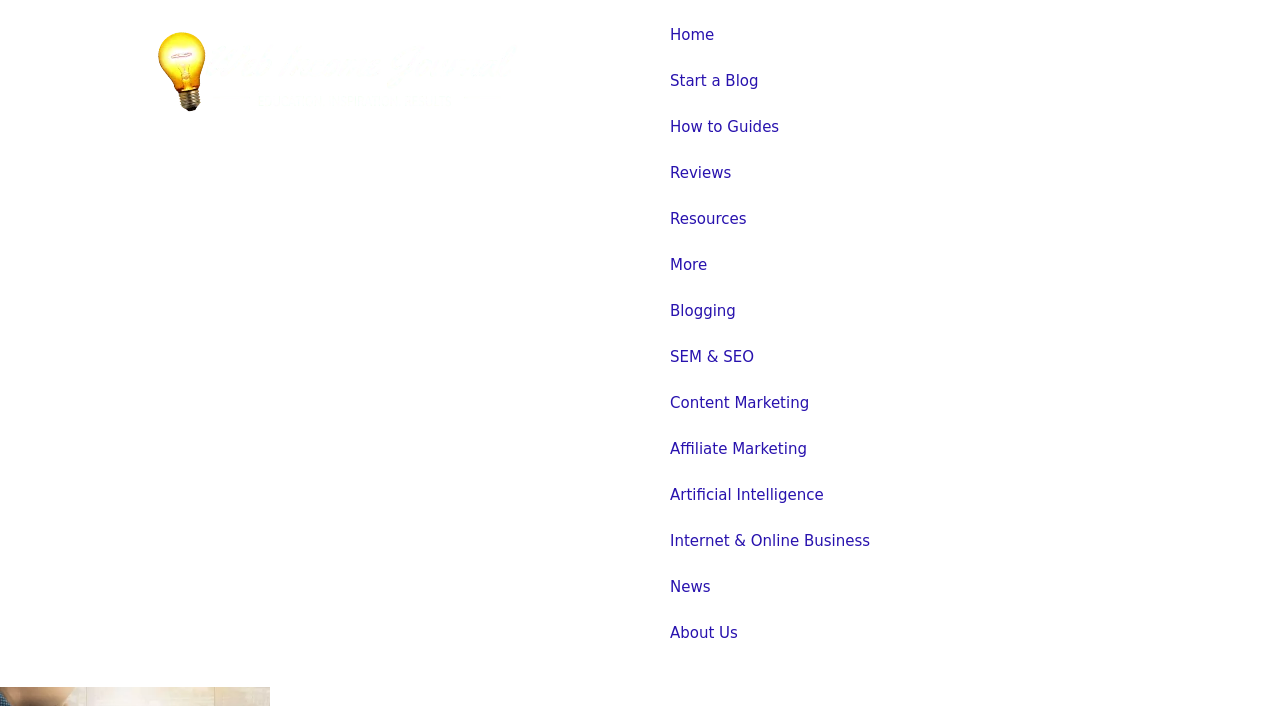Please identify the bounding box coordinates for the region that you need to click to follow this instruction: "visit the about us page".

[0.508, 0.864, 0.961, 0.929]